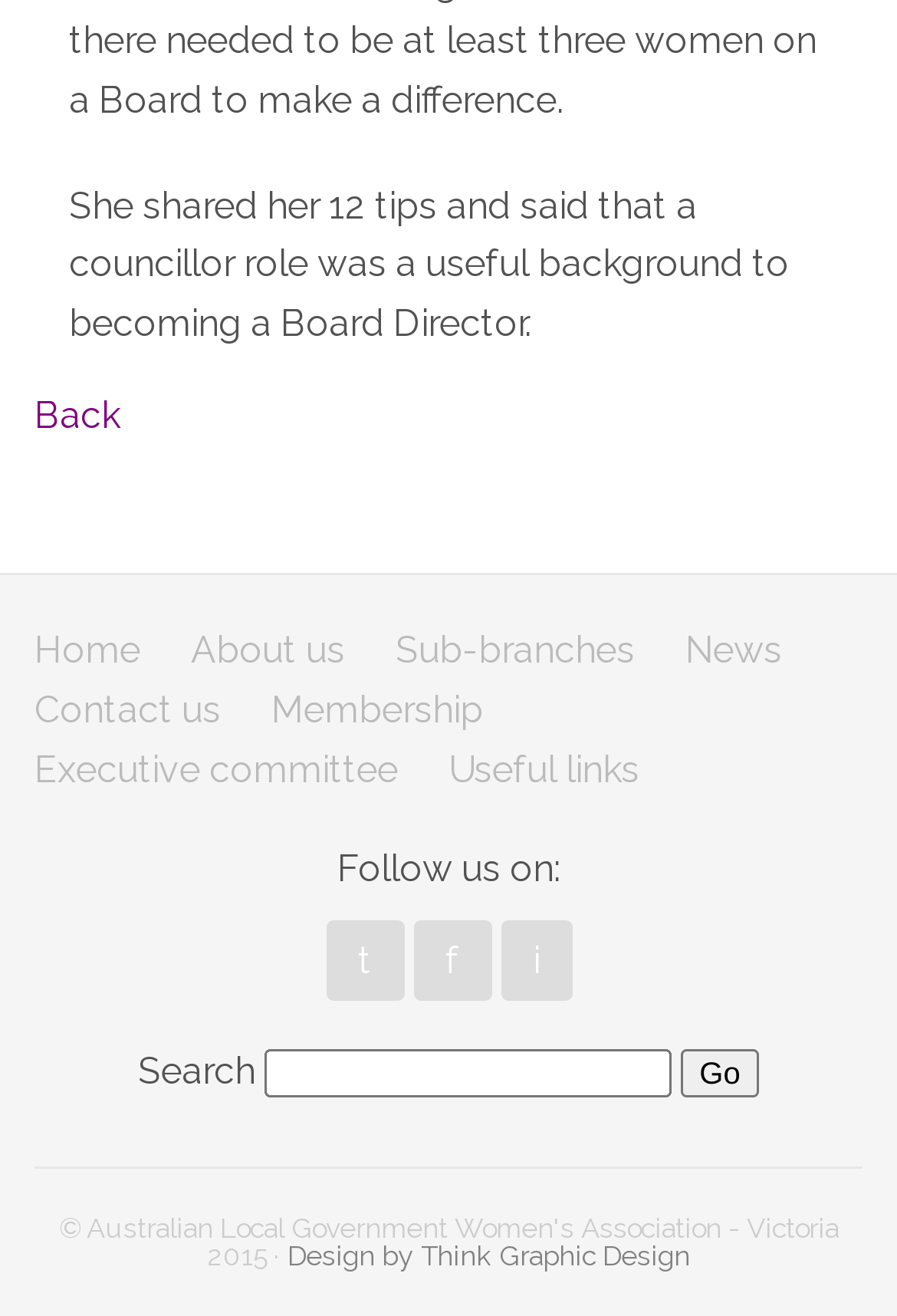Based on the image, please respond to the question with as much detail as possible:
What is the name of the design company credited at the bottom of the page?

I looked at the bottom of the page and found a credit line that mentions the design company 'Think Graphic Design'.